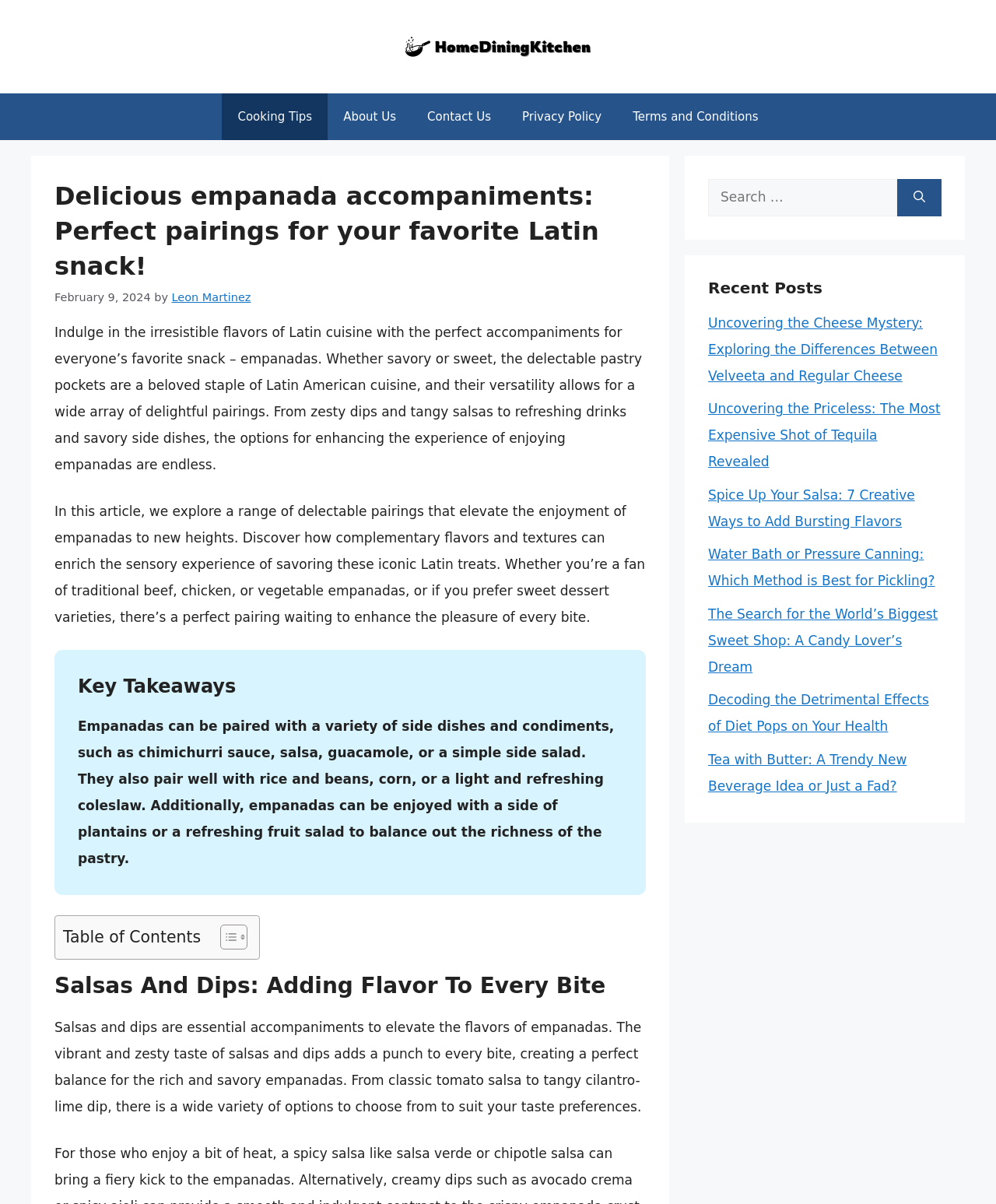Please determine the bounding box coordinates of the area that needs to be clicked to complete this task: 'Check the 'Recent Posts''. The coordinates must be four float numbers between 0 and 1, formatted as [left, top, right, bottom].

[0.711, 0.231, 0.945, 0.247]